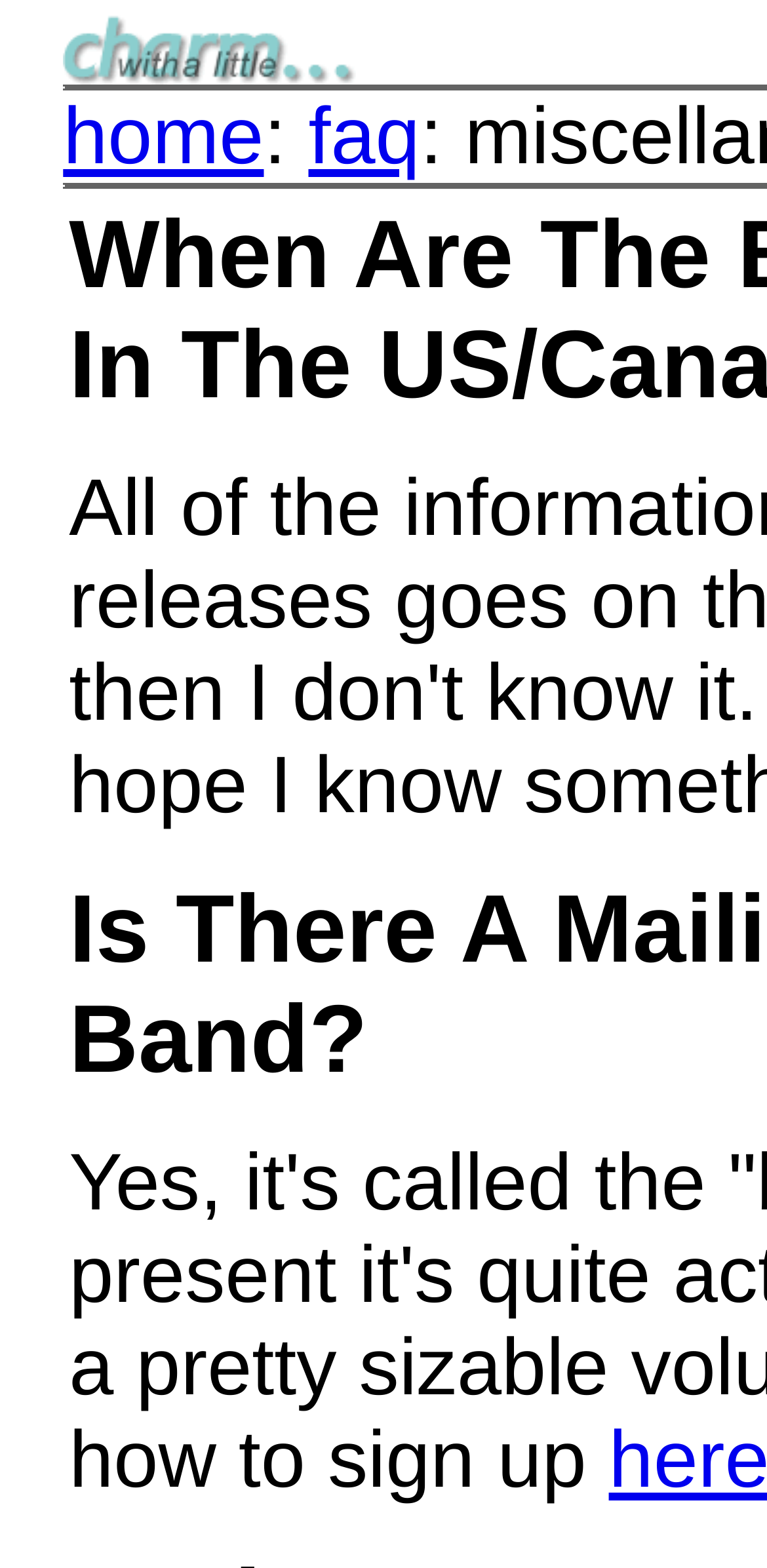How many links are in the top navigation bar?
Based on the image, provide a one-word or brief-phrase response.

3